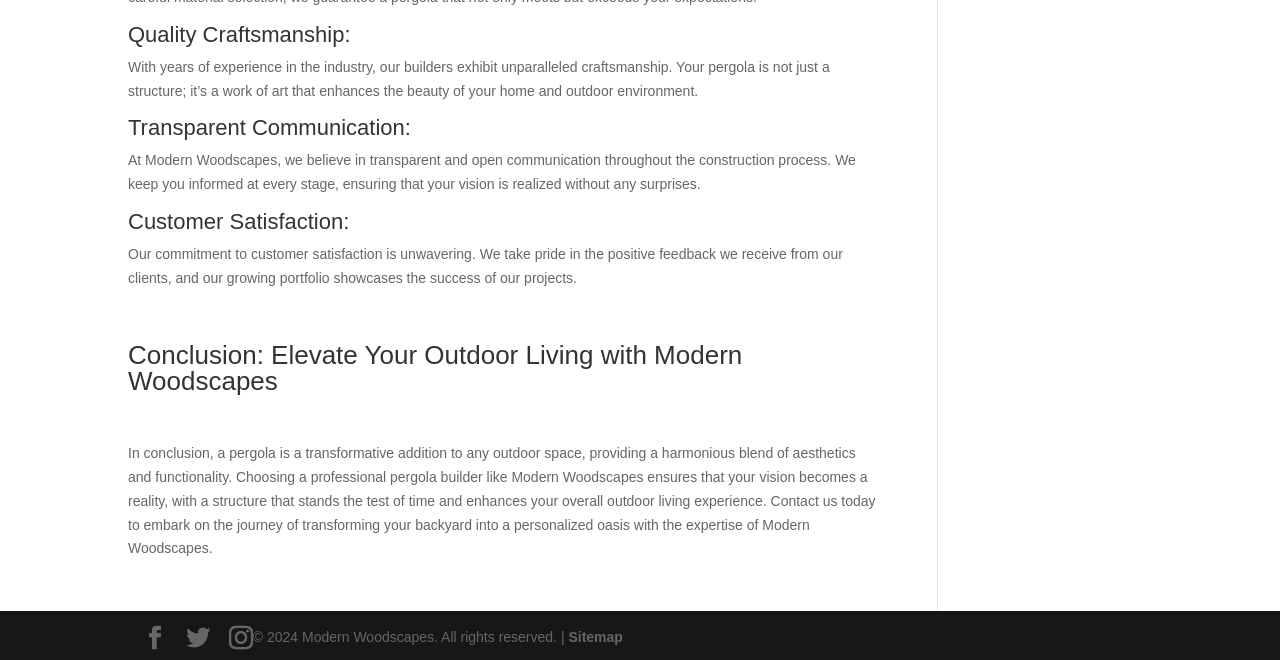Provide a brief response to the question below using one word or phrase:
What is the company's expertise?

Pergola building